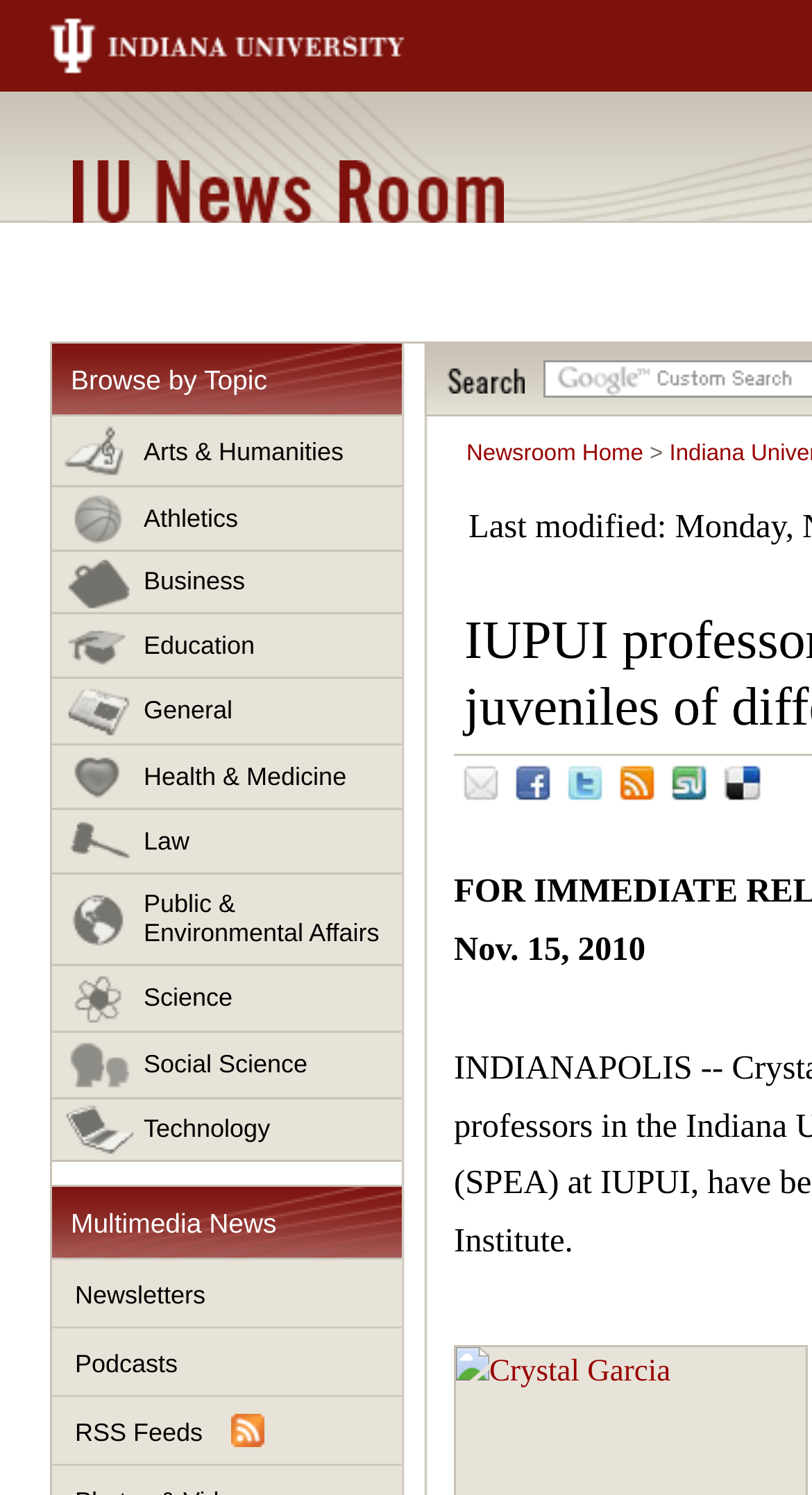Please answer the following question using a single word or phrase: What is the date of the news article?

Nov. 15, 2010